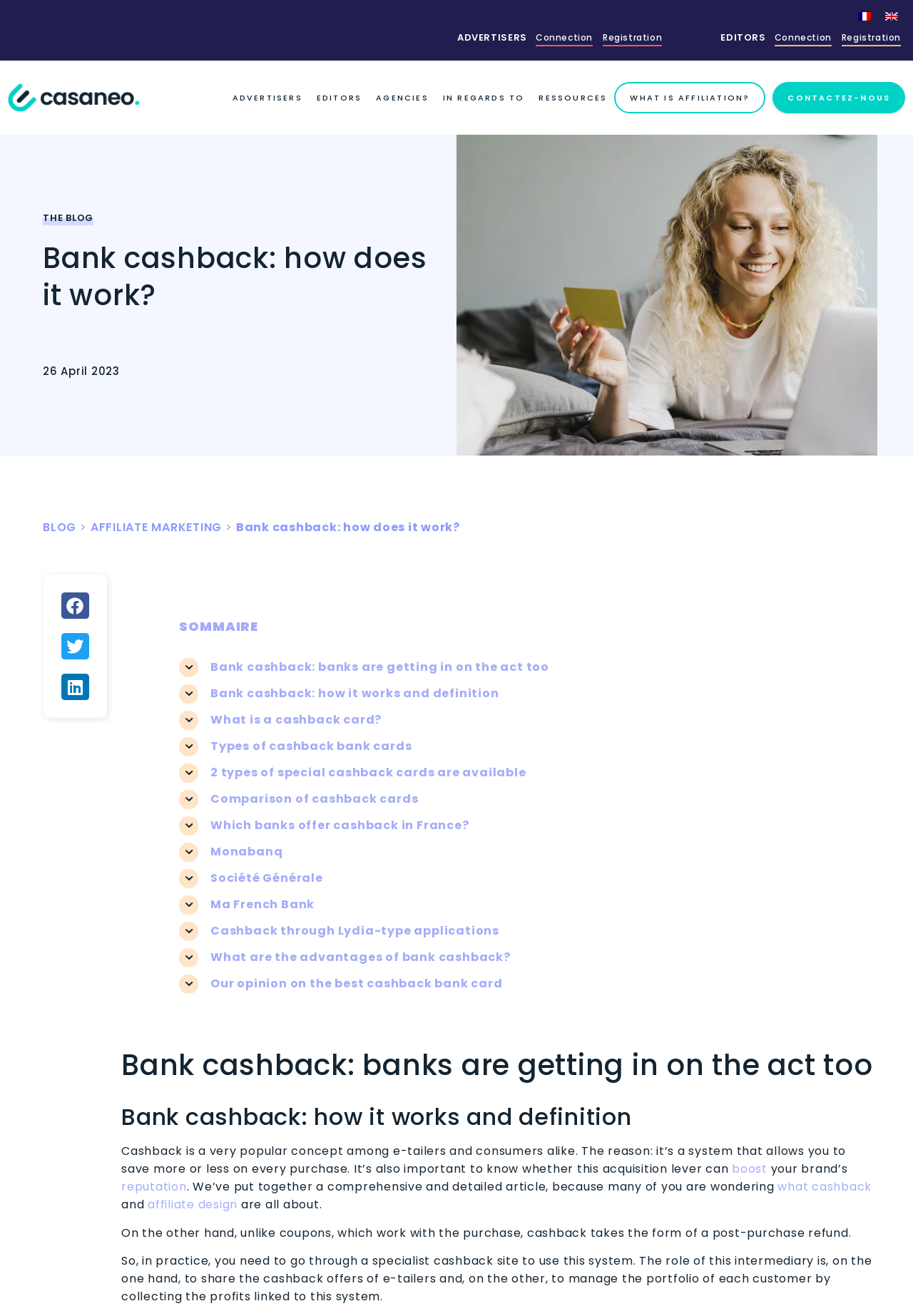Please find the bounding box coordinates of the clickable region needed to complete the following instruction: "Visit the 'EDITORS' page". The bounding box coordinates must consist of four float numbers between 0 and 1, i.e., [left, top, right, bottom].

[0.848, 0.024, 0.911, 0.033]